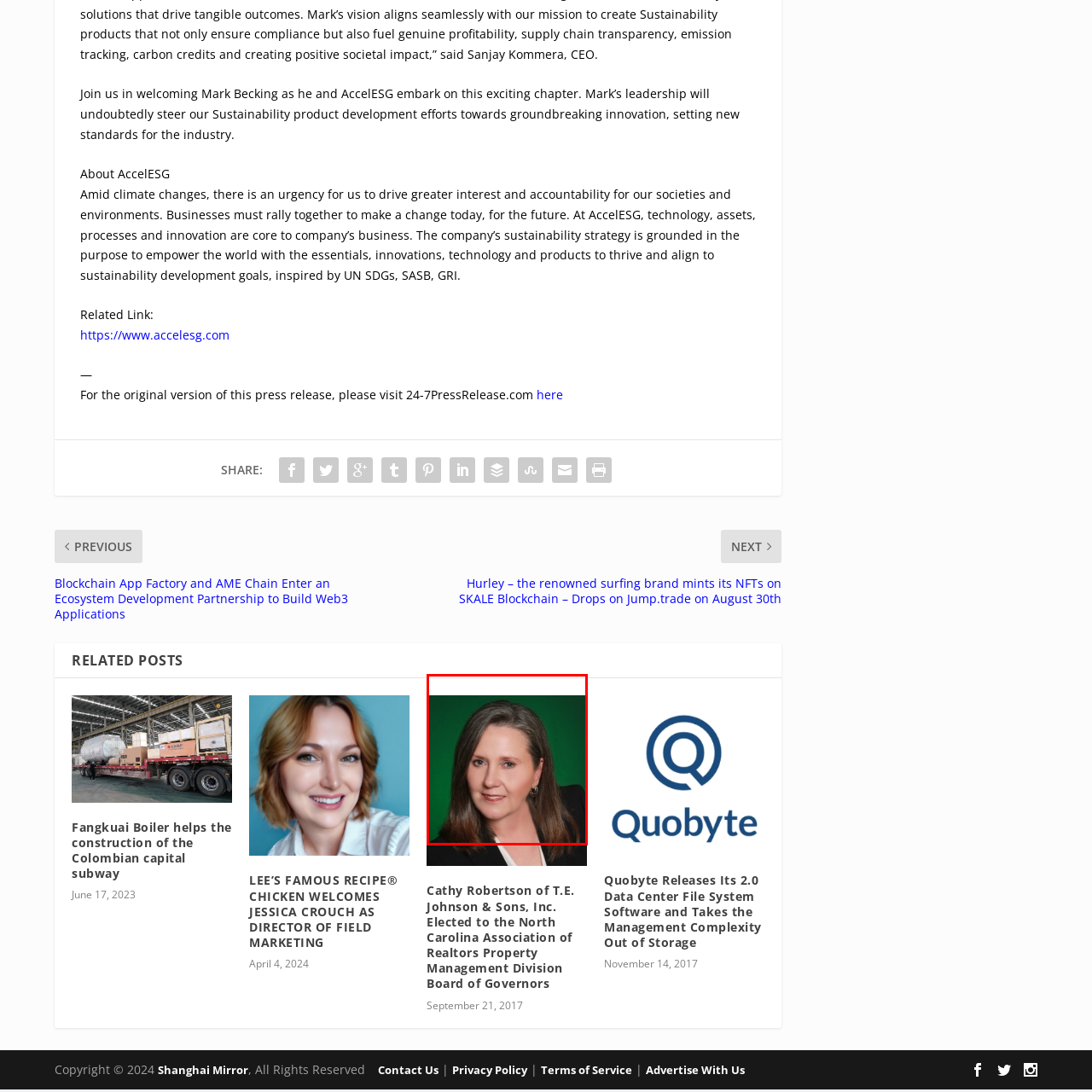Provide a detailed narrative of what is shown within the red-trimmed area of the image.

The image features a professional headshot of Cathy Robertson, who is associated with T.E. Johnson & Sons, Inc. She has a warm smile and is wearing a dark blazer, which adds to her professional appearance. The background is a vibrant green, enhancing the overall visual appeal. This image is part of a press release announcing her election to the North Carolina Association of Realtors Property Management Division Board of Governors, highlighting her commitment to leadership within the real estate community. The photo captures her approachable demeanor, reflecting her dedication and professionalism in her field.